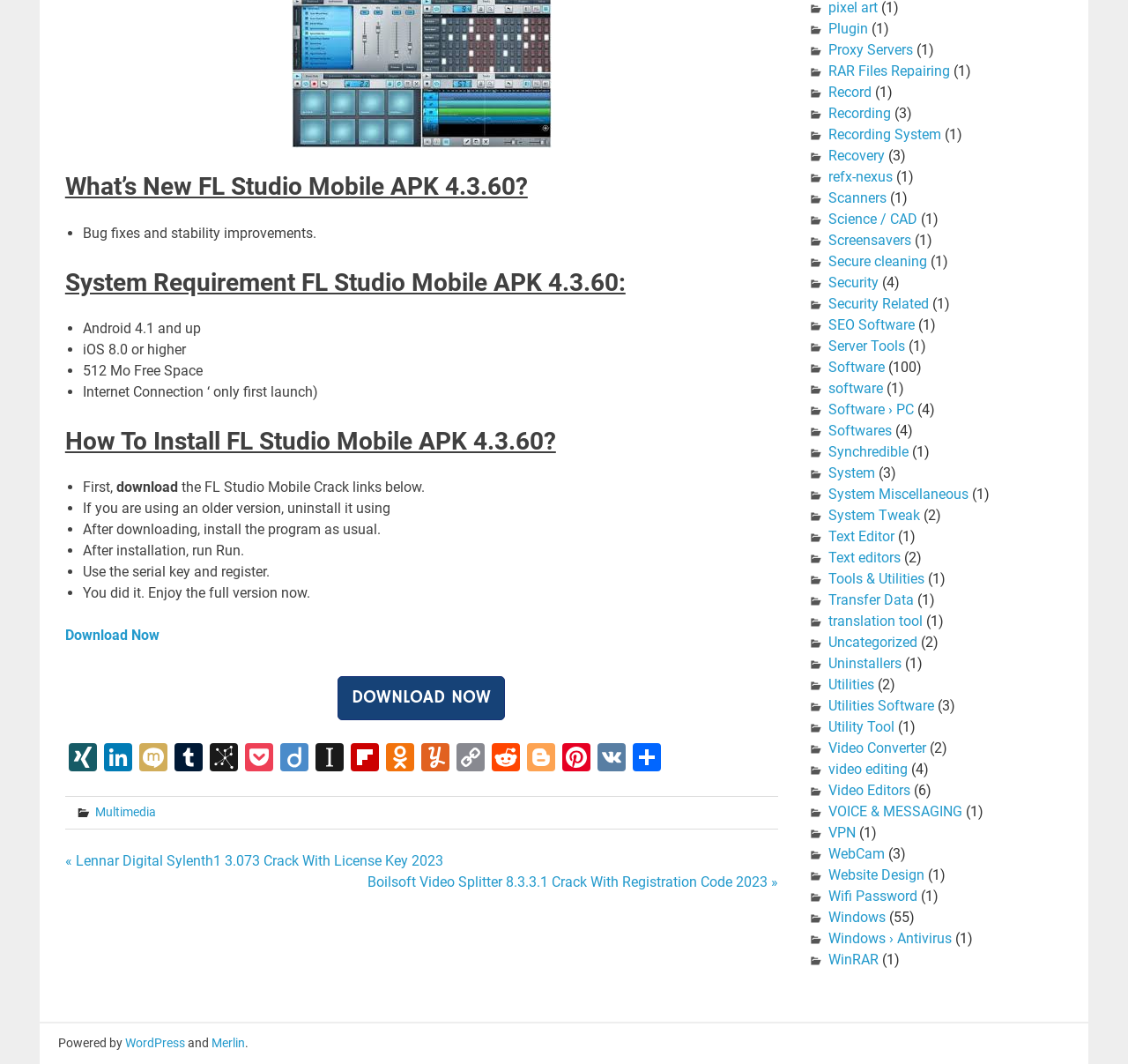Give a one-word or one-phrase response to the question: 
What are the system requirements for FL Studio Mobile APK?

Android 4.1 and up, iOS 8.0 or higher